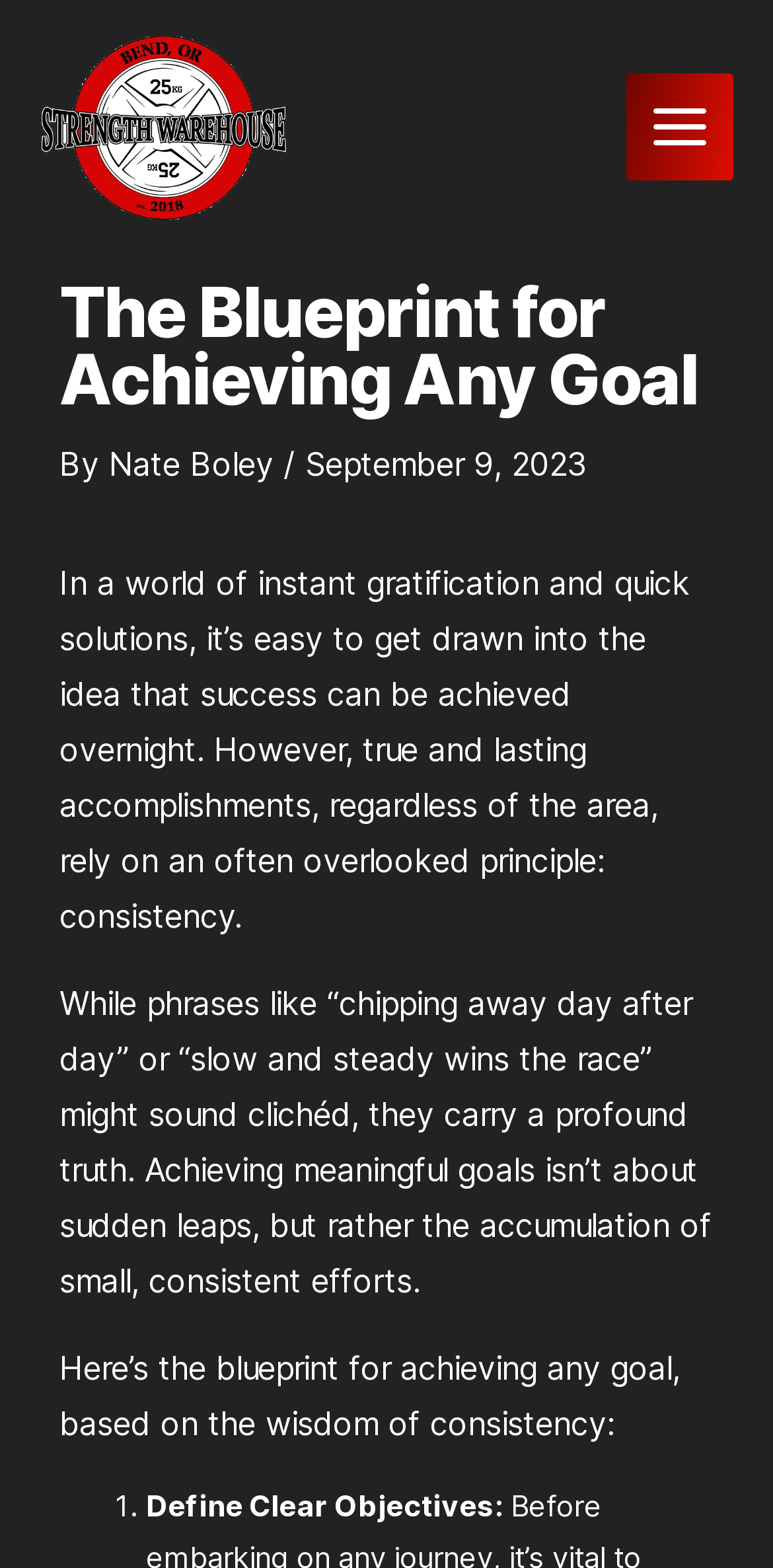Observe the image and answer the following question in detail: What is the first step in achieving any goal?

The article outlines a blueprint for achieving any goal, and the first step mentioned is to 'Define Clear Objectives', which is listed as point number 1 in the article.